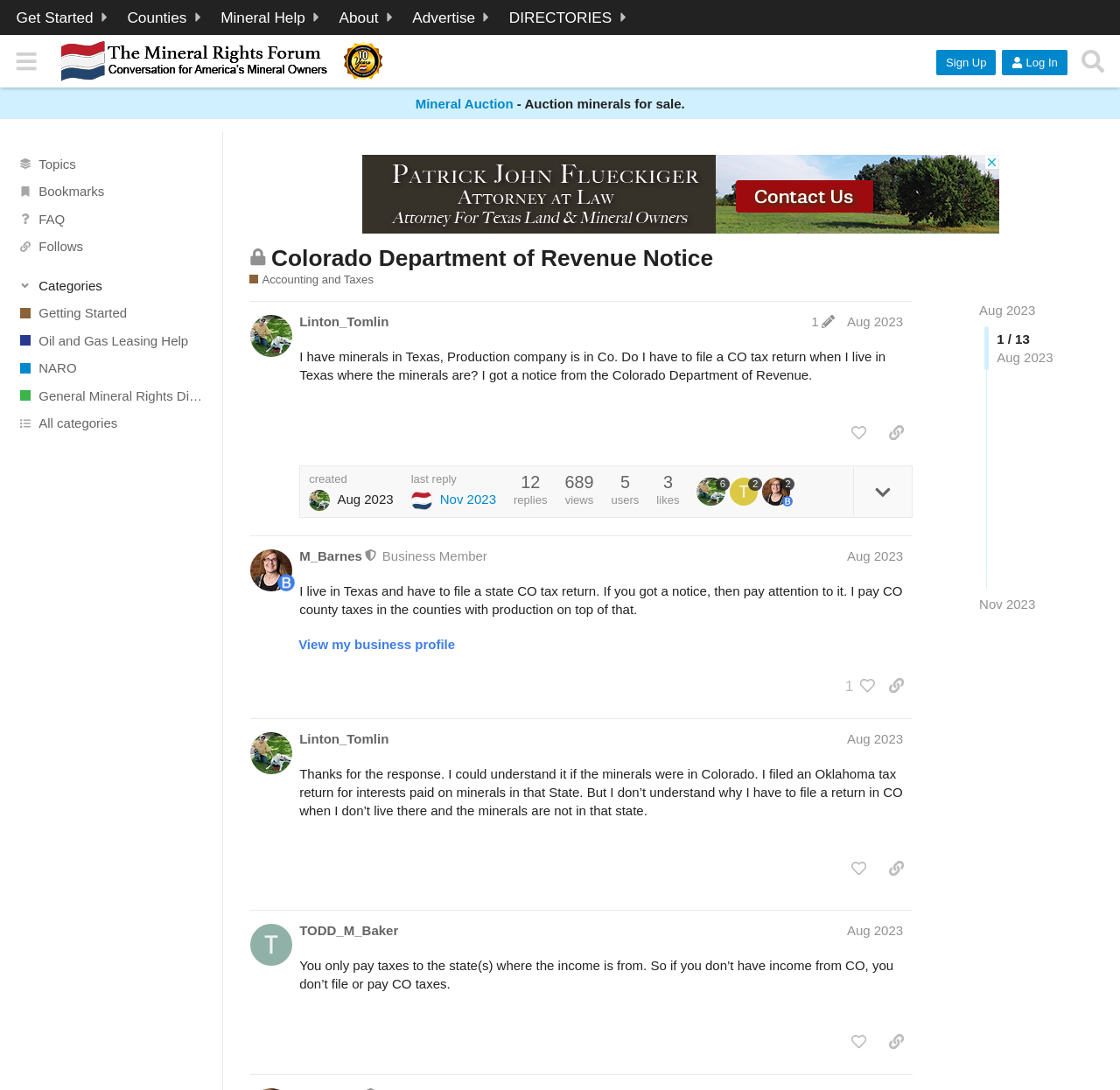Kindly determine the bounding box coordinates for the area that needs to be clicked to execute this instruction: "View the 'Mineral Rights Forum'".

[0.051, 0.037, 0.347, 0.075]